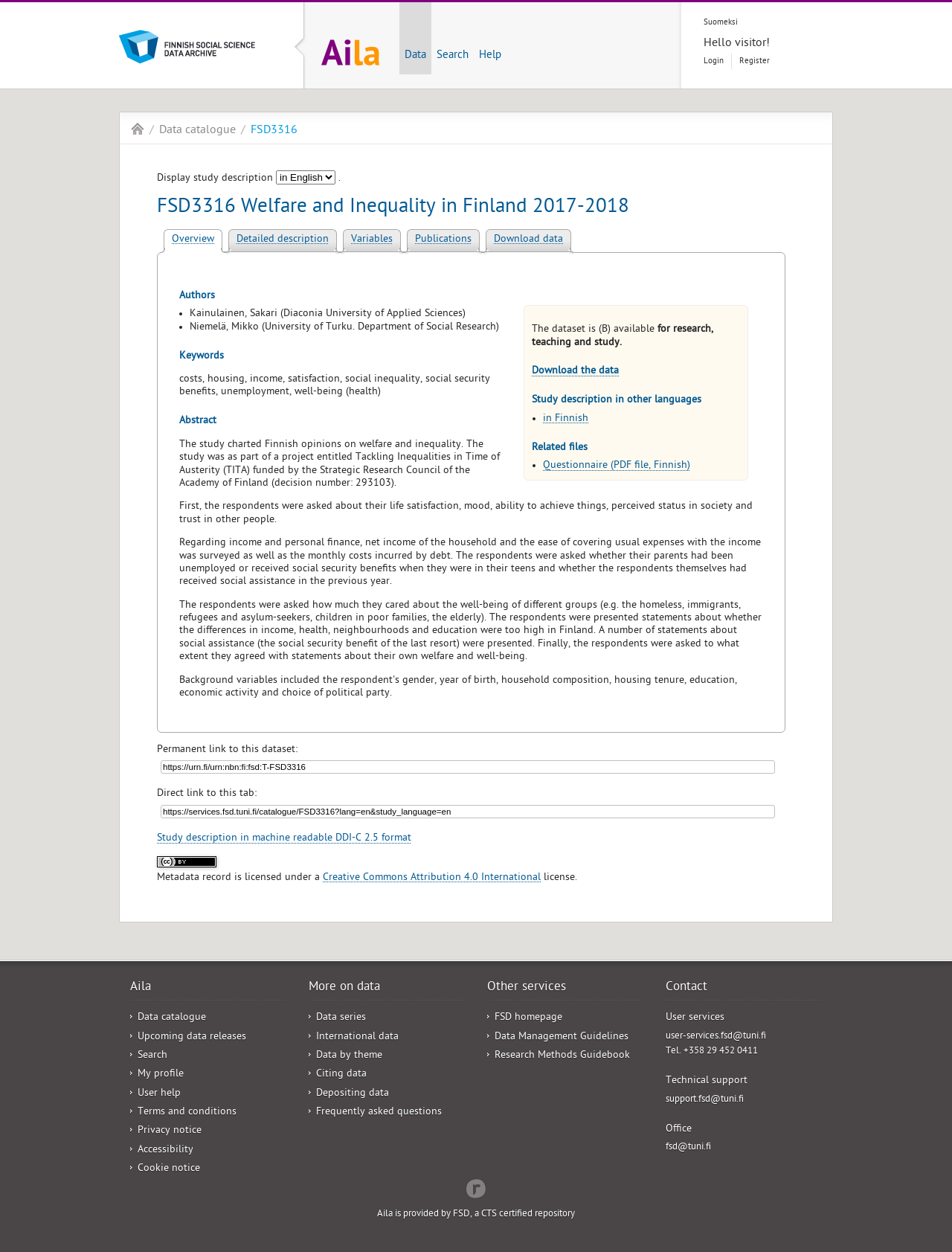Find the bounding box coordinates of the area that needs to be clicked in order to achieve the following instruction: "Download the data". The coordinates should be specified as four float numbers between 0 and 1, i.e., [left, top, right, bottom].

[0.559, 0.292, 0.65, 0.302]